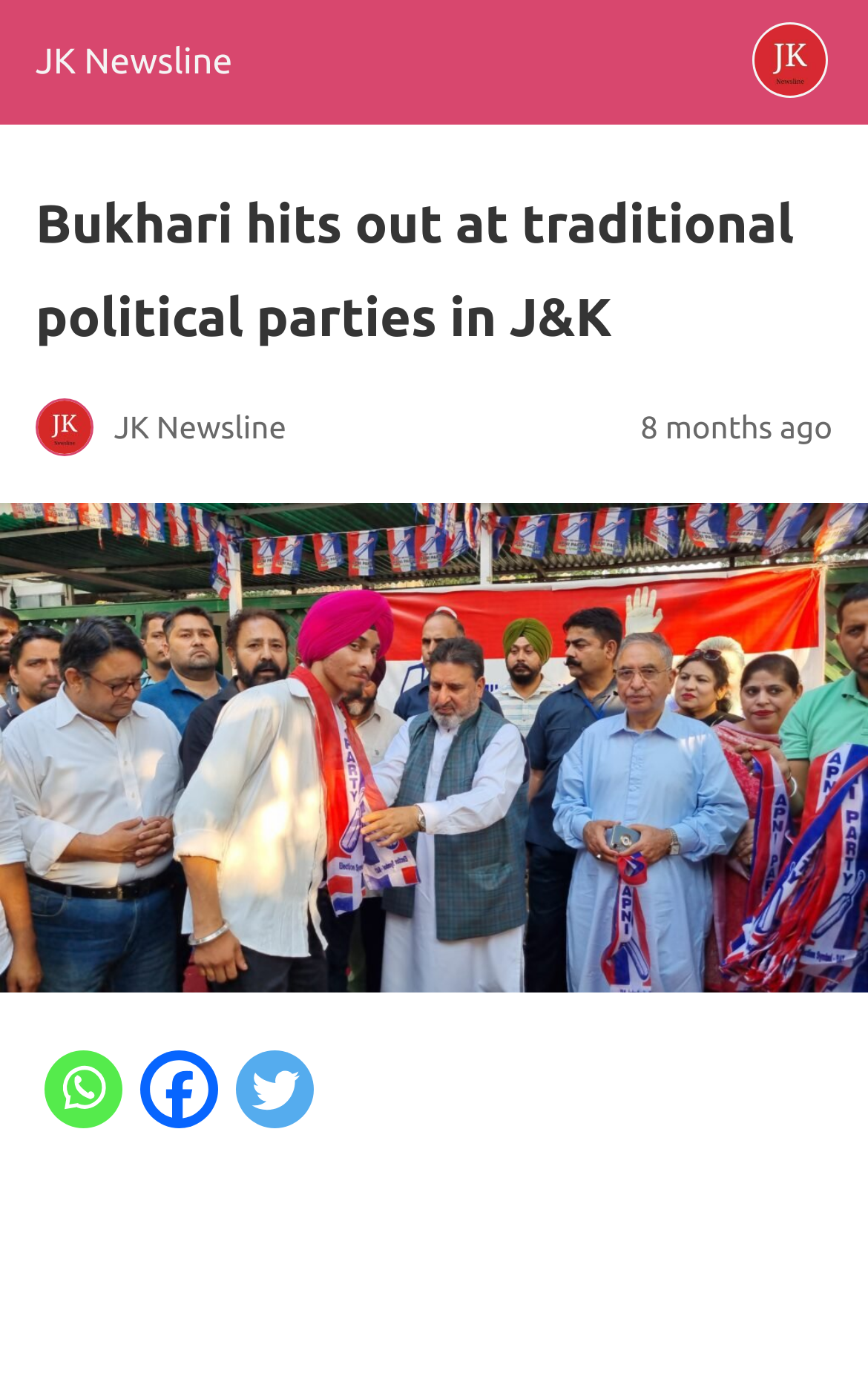What is the topic of the article?
Using the details from the image, give an elaborate explanation to answer the question.

I inferred the topic by reading the heading 'Bukhari hits out at traditional political parties in J&K', which suggests that the article is about Bukhari's views on traditional political parties in Jammu and Kashmir.